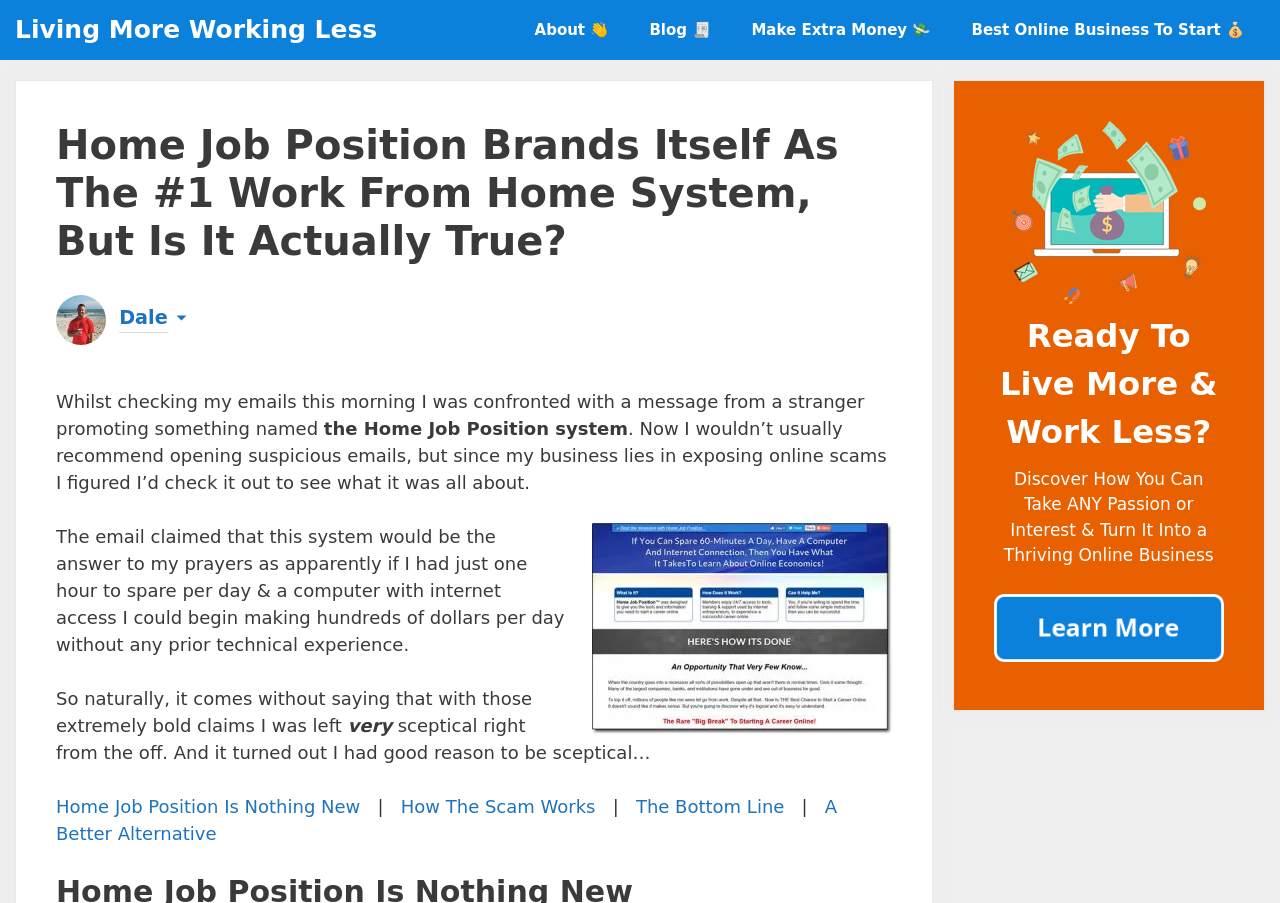Locate and extract the text of the main heading on the webpage.

Home Job Position Brands Itself As The #1 Work From Home System, But Is It Actually True?